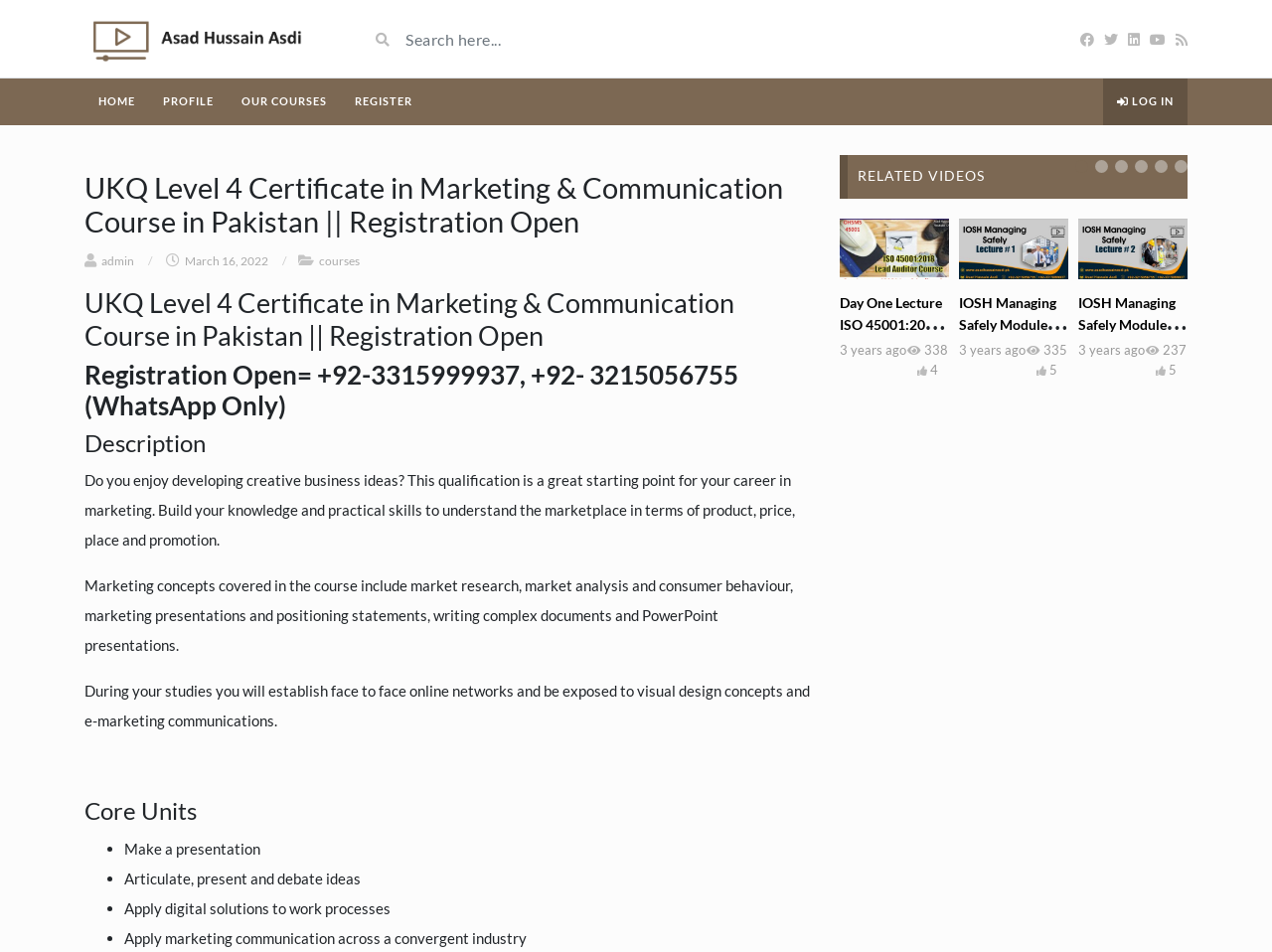Based on the image, provide a detailed and complete answer to the question: 
How many views does the second related video have?

The second related video is 'IOSH Managing Safely Module 1 training in URDU Complete Video' and its view count is listed as '335'.